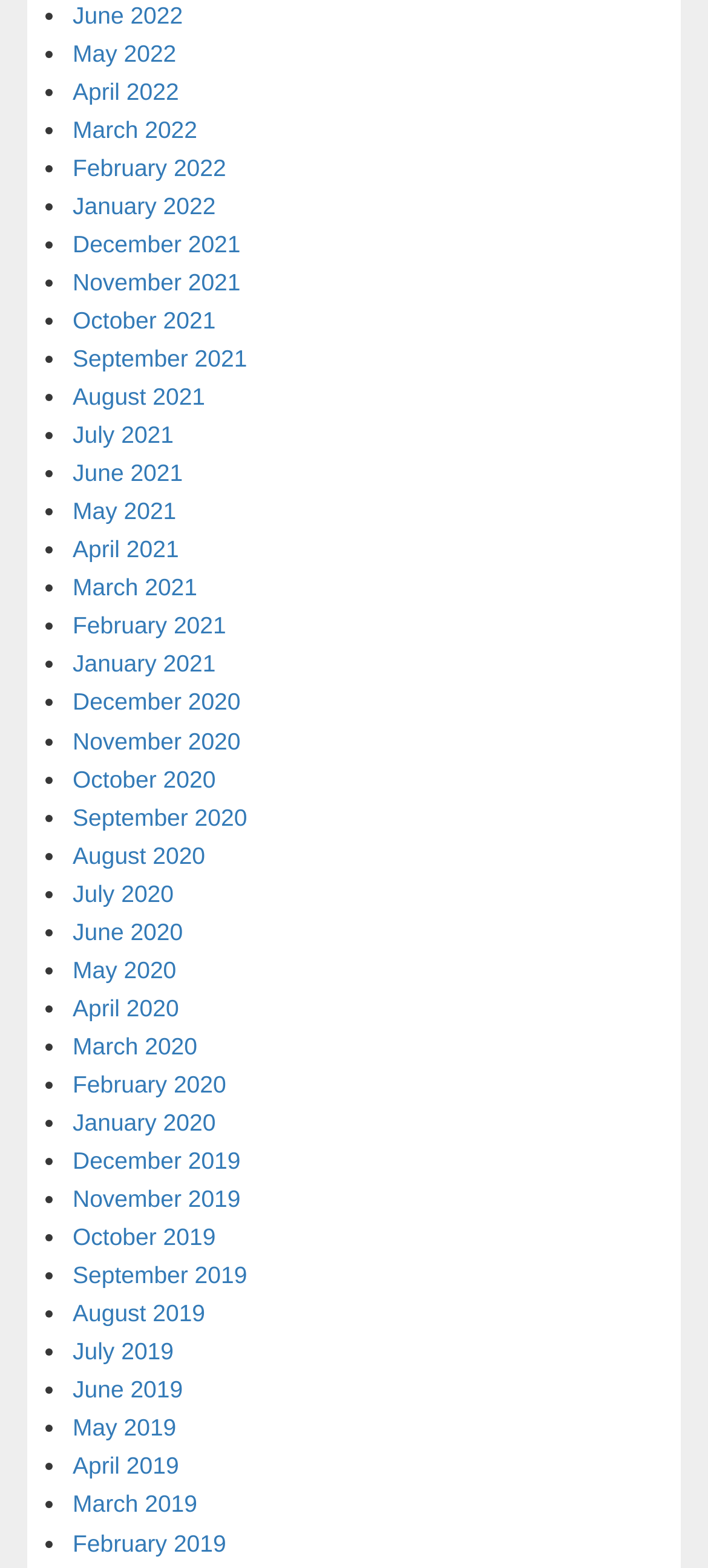Answer the question using only one word or a concise phrase: Are there any months from the year 2018 listed?

No